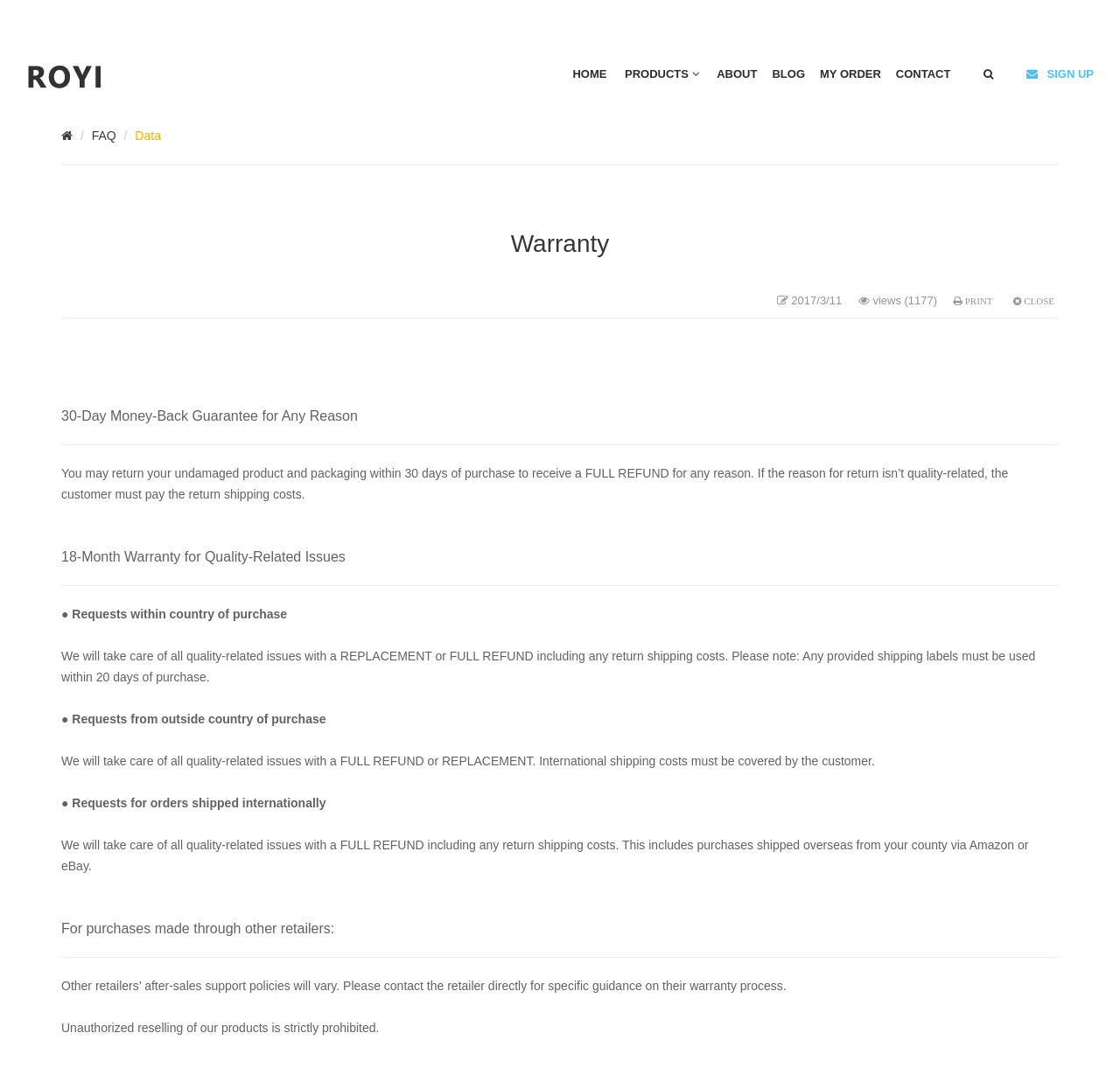Please mark the bounding box coordinates of the area that should be clicked to carry out the instruction: "Click on the ROYI link".

[0.023, 0.063, 0.101, 0.075]